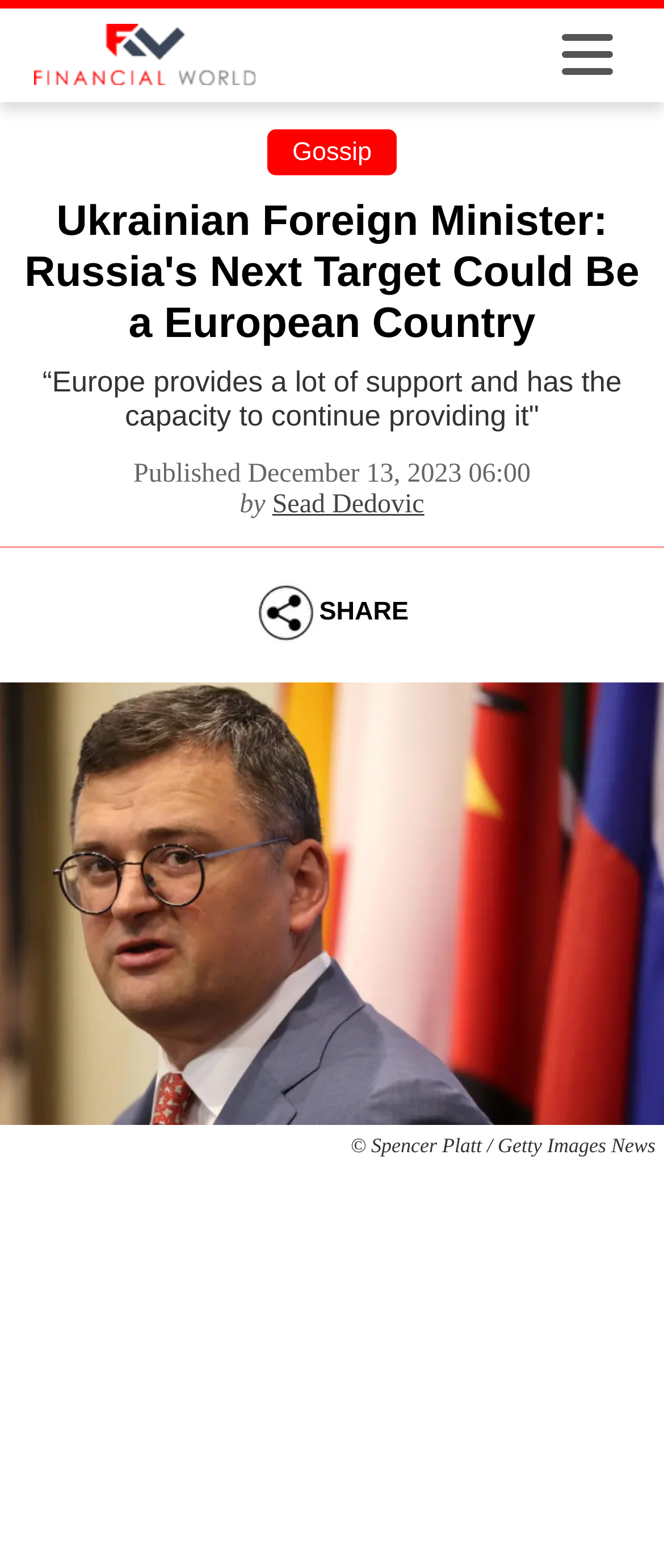When was the article published?
Analyze the image and provide a thorough answer to the question.

The publication date of the article is mentioned as 'Published December 13, 2023 06:00' in the time element.